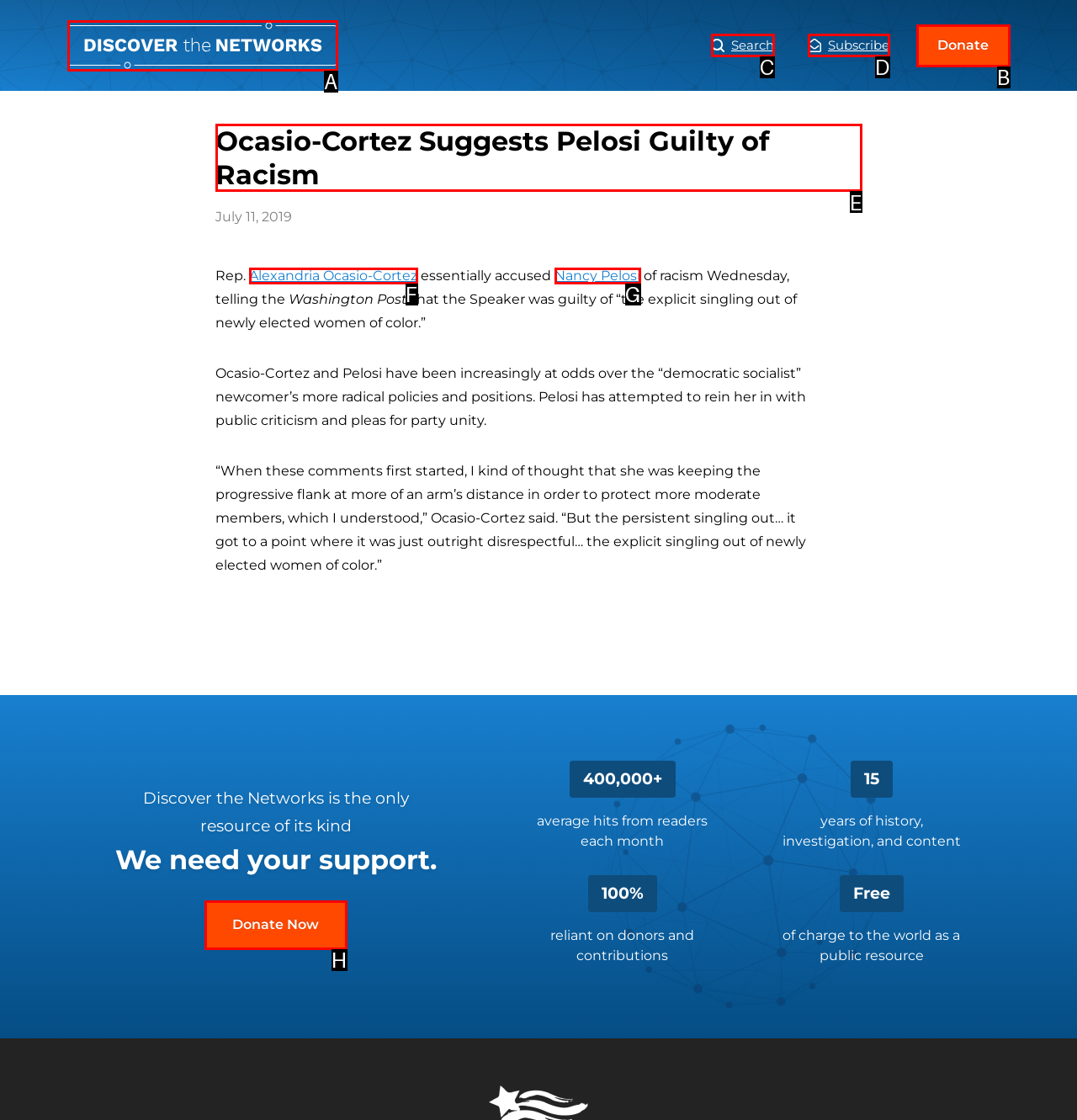Identify the correct UI element to click to achieve the task: Search for something.
Answer with the letter of the appropriate option from the choices given.

None